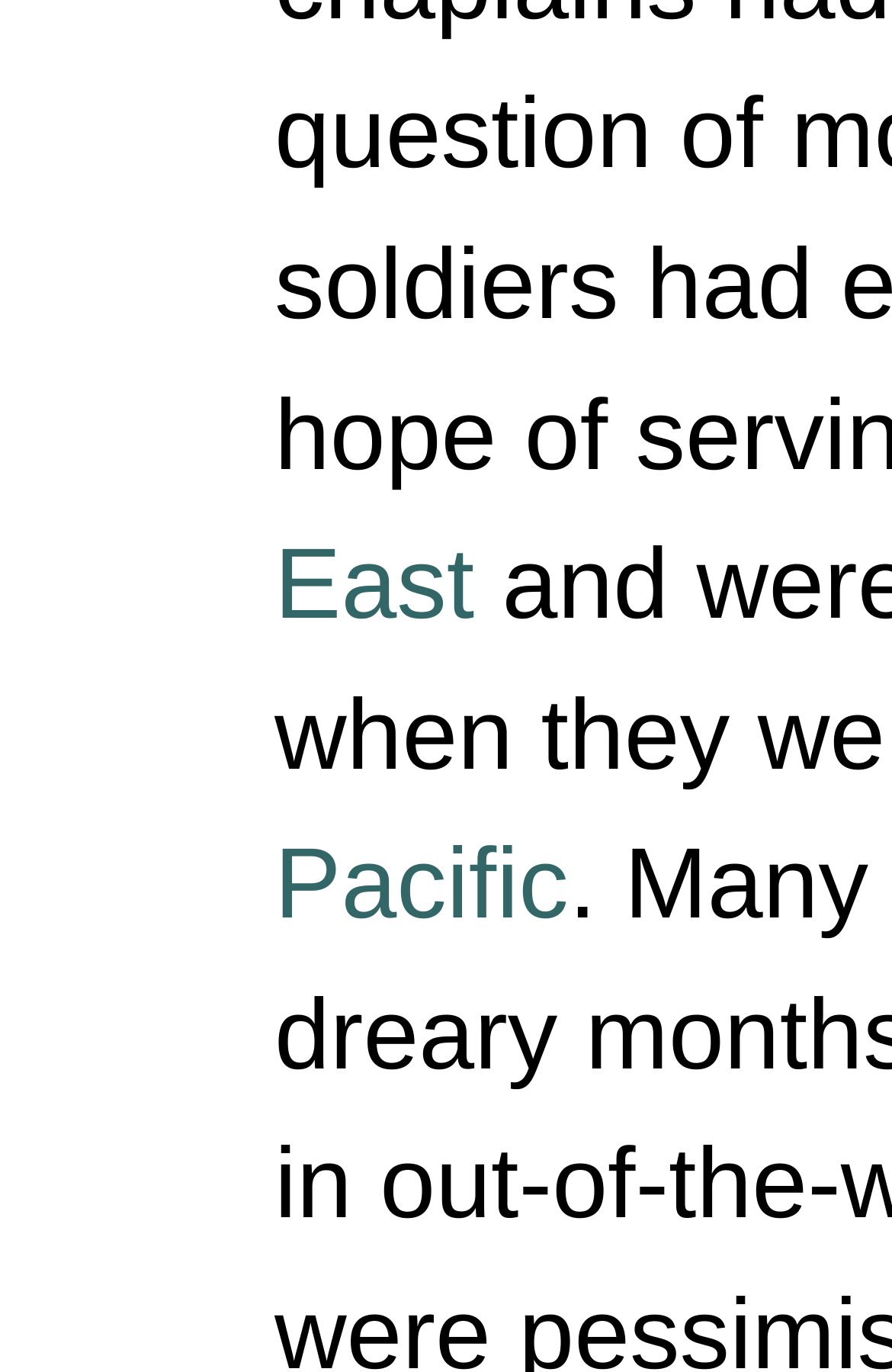Based on the element description "Pacific", predict the bounding box coordinates of the UI element.

[0.308, 0.604, 0.638, 0.686]